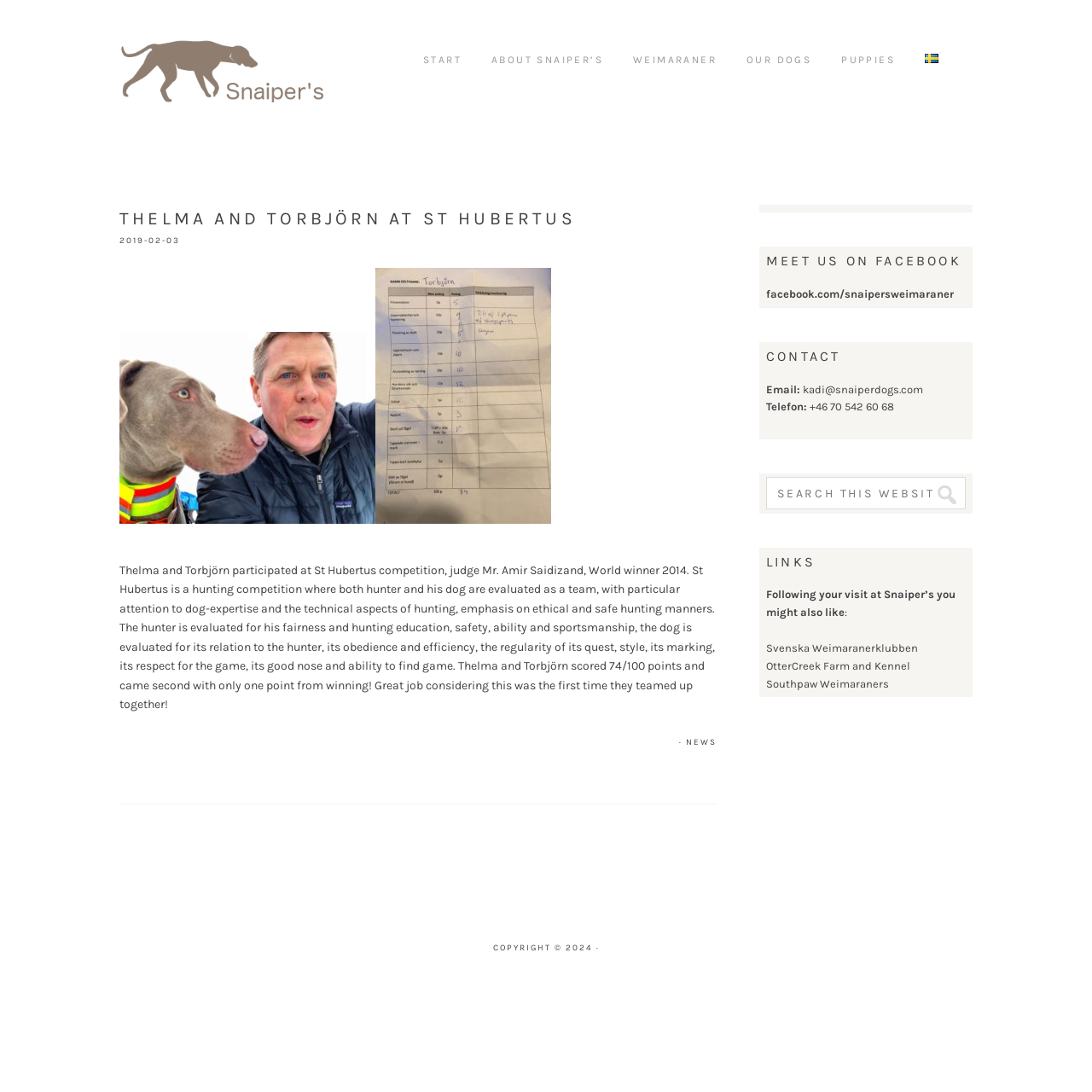Find the UI element described as: "Snaiper's Weimaraner" and predict its bounding box coordinates. Ensure the coordinates are four float numbers between 0 and 1, [left, top, right, bottom].

[0.109, 0.031, 0.297, 0.078]